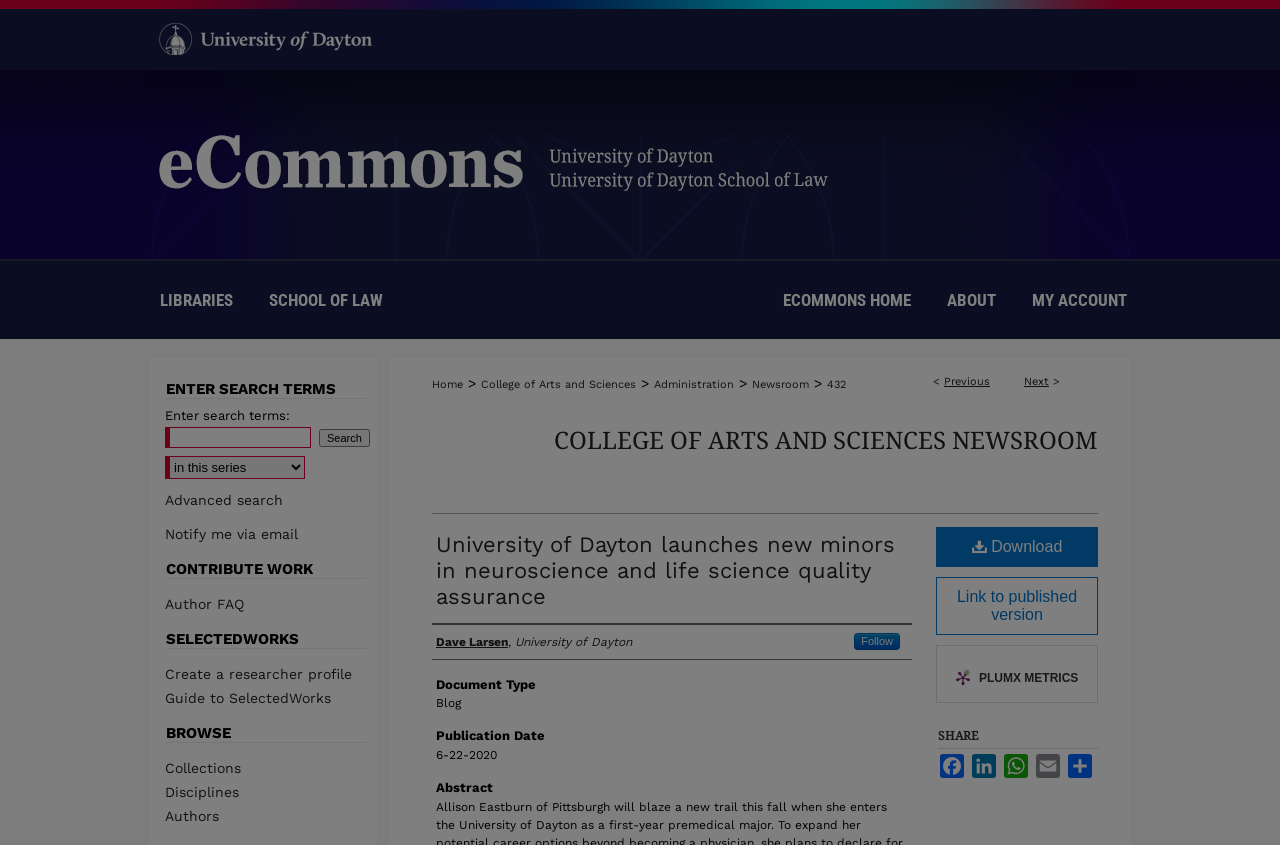From the given element description: "College of Arts and Sciences", find the bounding box for the UI element. Provide the coordinates as four float numbers between 0 and 1, in the order [left, top, right, bottom].

[0.376, 0.447, 0.497, 0.463]